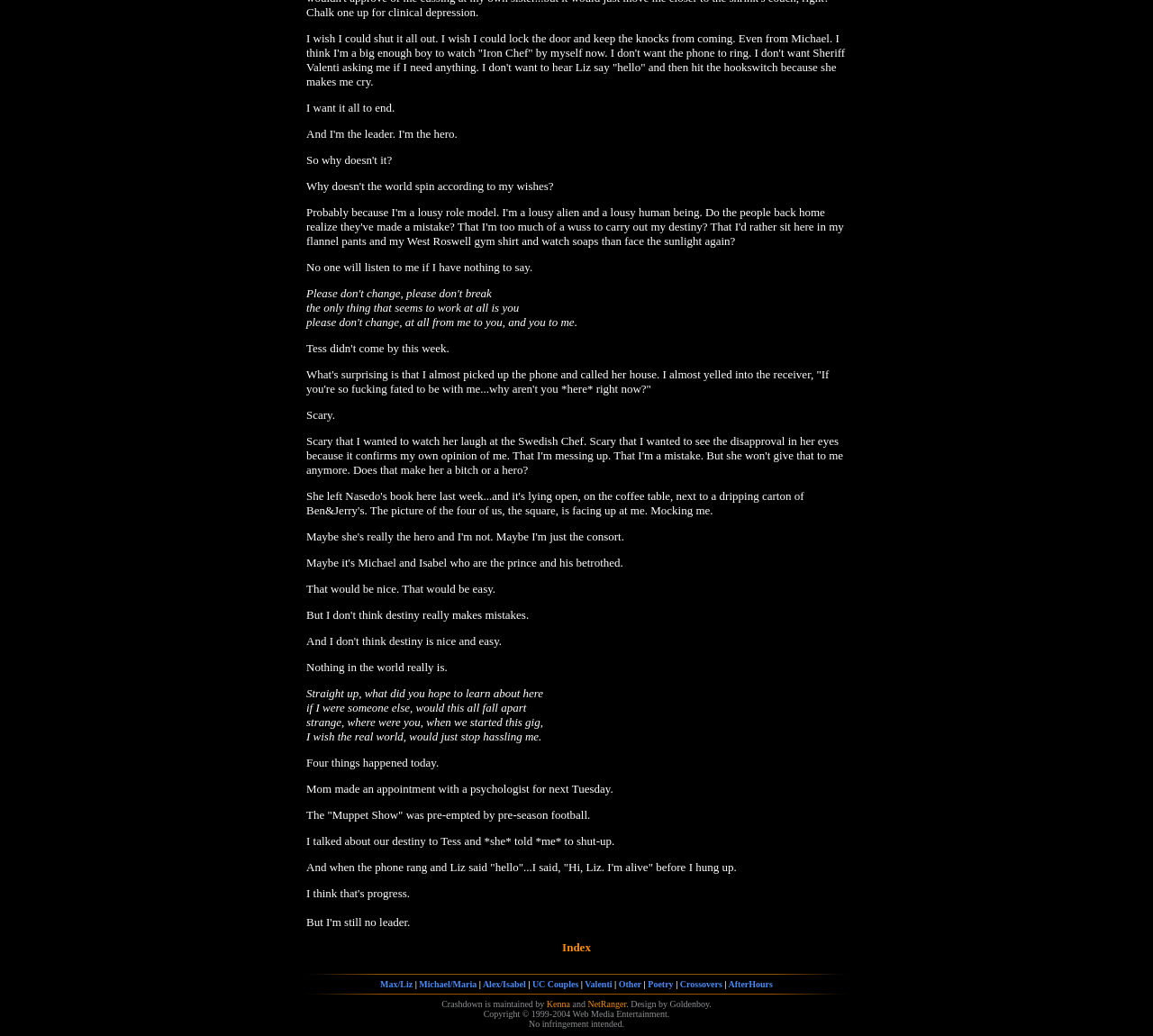Kindly determine the bounding box coordinates of the area that needs to be clicked to fulfill this instruction: "Click on Kenna".

[0.474, 0.964, 0.494, 0.974]